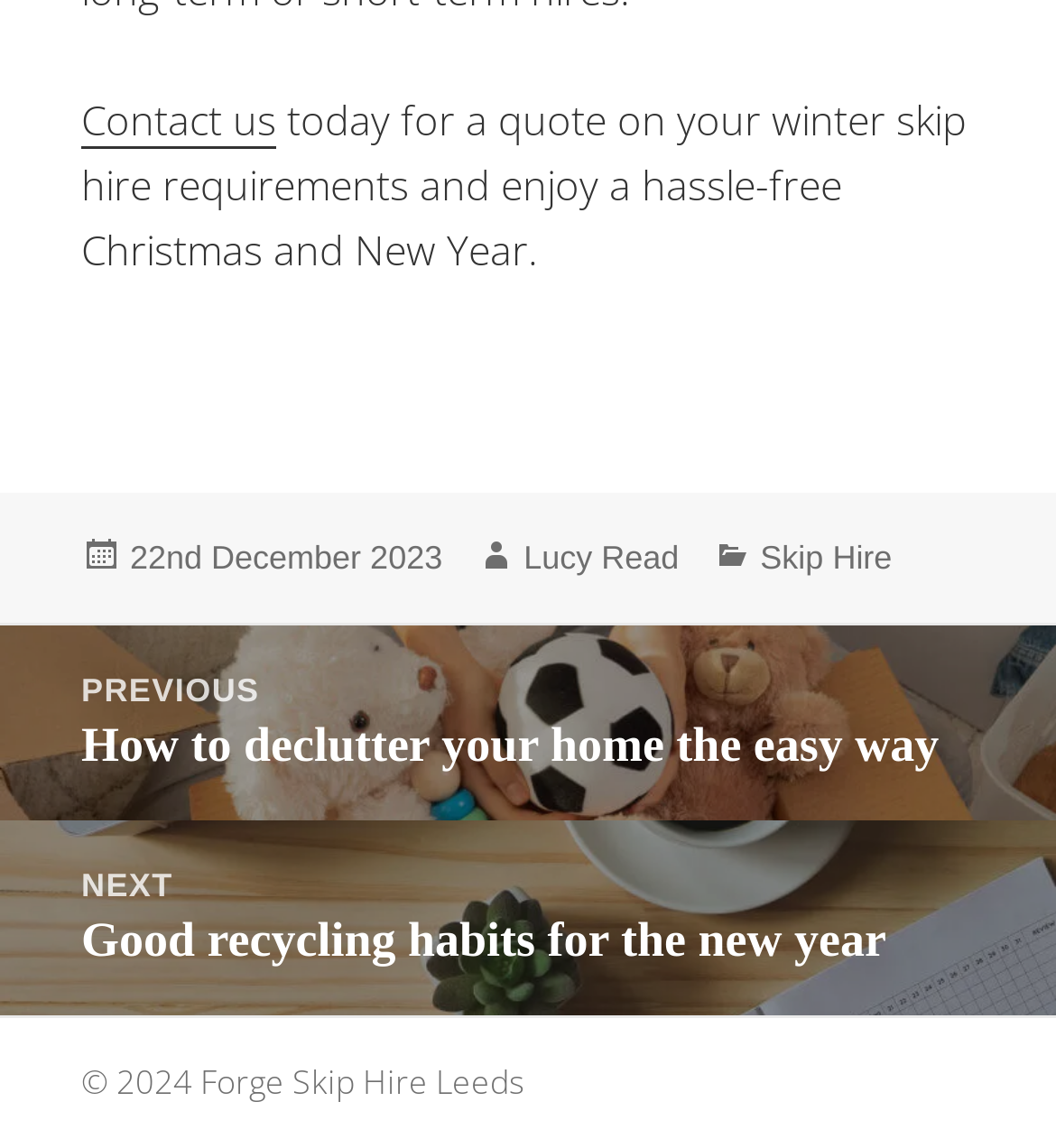What is the title of the previous post?
Kindly give a detailed and elaborate answer to the question.

I found the title of the previous post by looking at the post navigation section, where it says 'Previous post:' followed by the title 'How to declutter your home the easy way'.